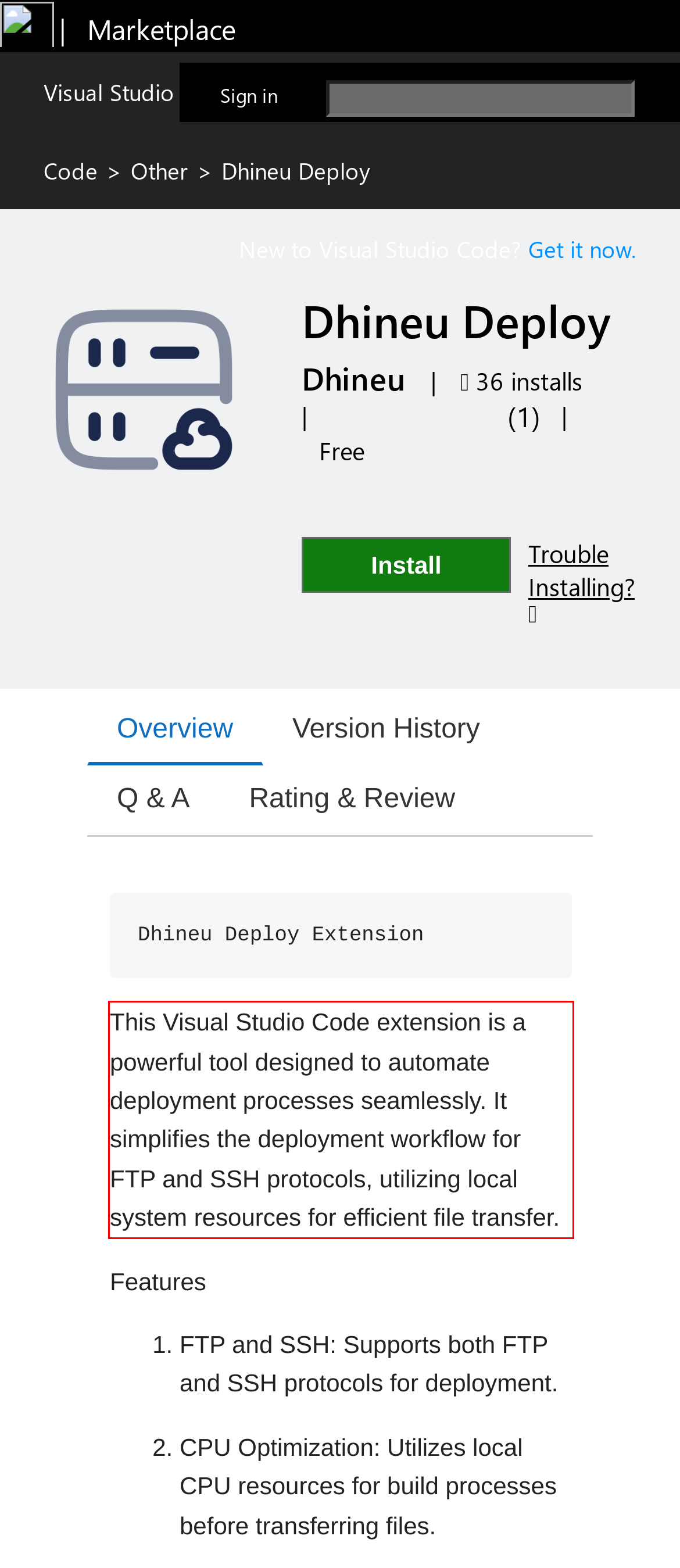Examine the webpage screenshot and use OCR to obtain the text inside the red bounding box.

This Visual Studio Code extension is a powerful tool designed to automate deployment processes seamlessly. It simplifies the deployment workflow for FTP and SSH protocols, utilizing local system resources for efficient file transfer.